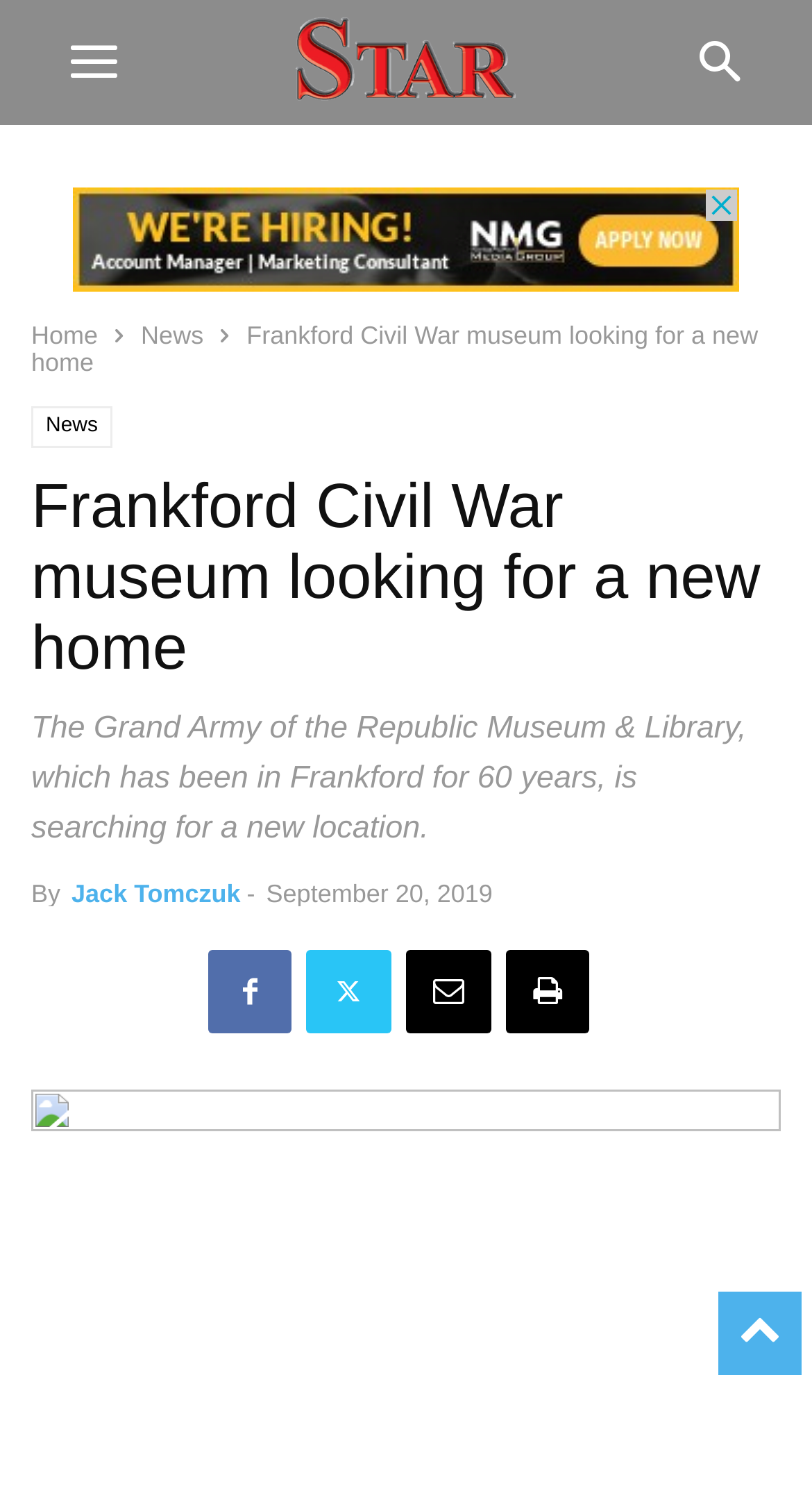How many years has the museum been in Frankford?
Answer the question with just one word or phrase using the image.

60 years